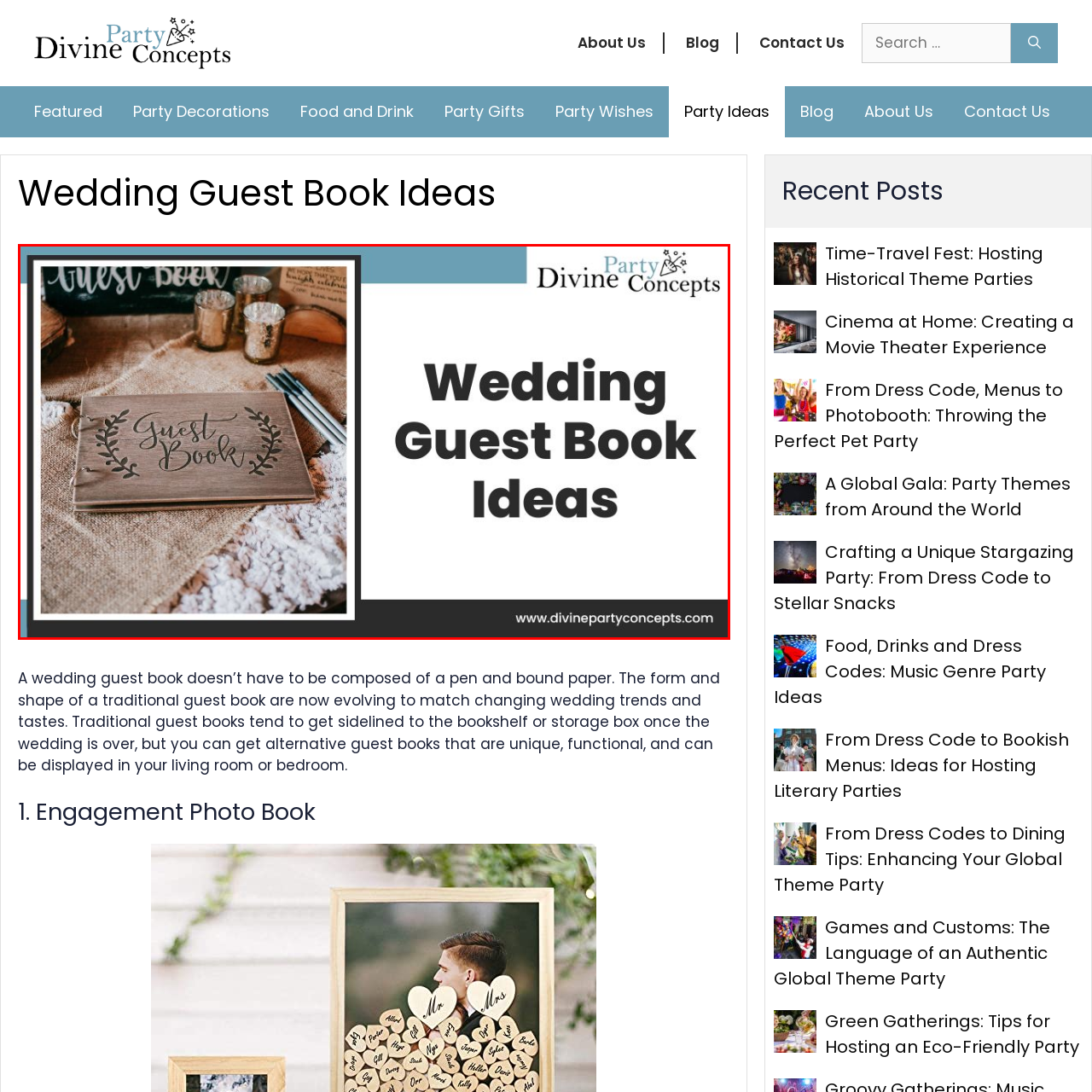What type of candles are seen in the background? Observe the image within the red bounding box and give a one-word or short-phrase answer.

Glass votive candles